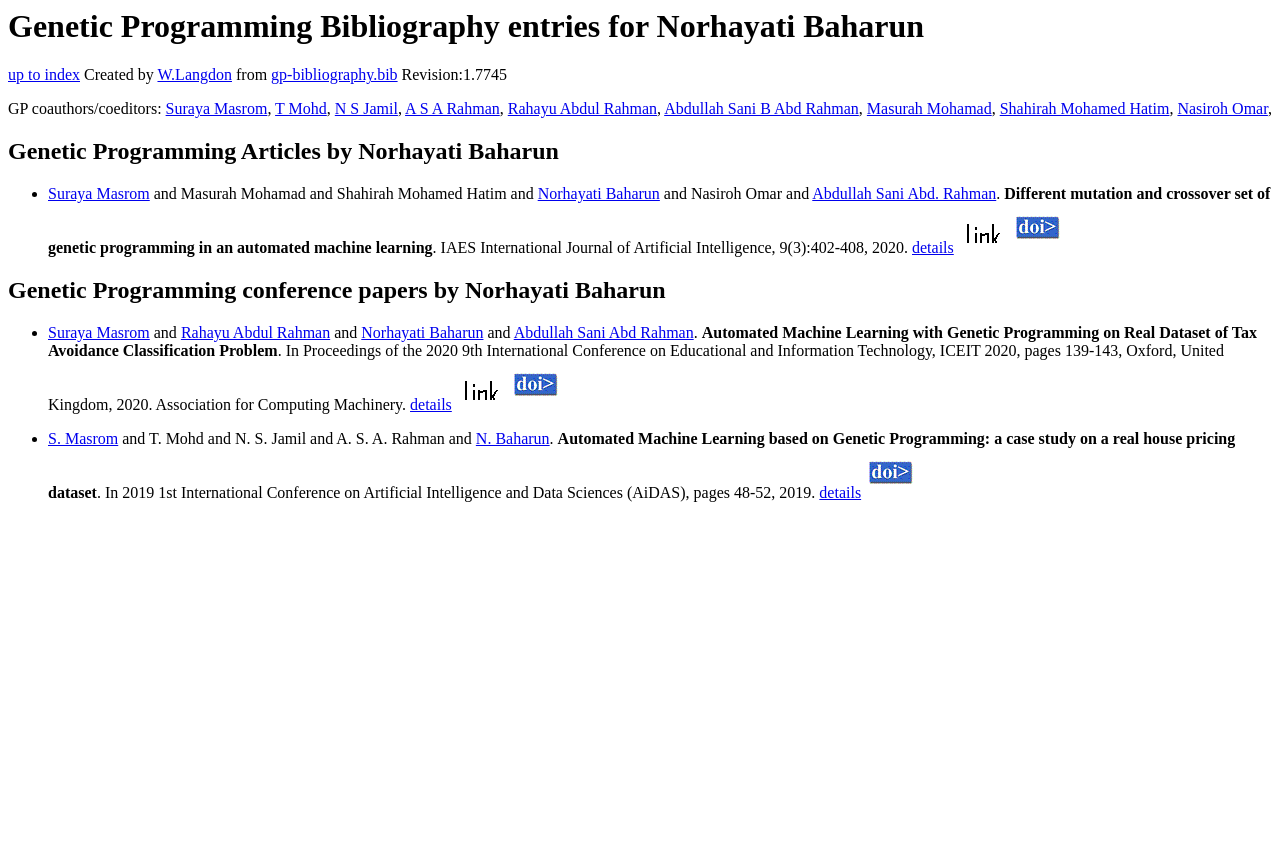Using the provided element description "up to index", determine the bounding box coordinates of the UI element.

[0.006, 0.079, 0.062, 0.099]